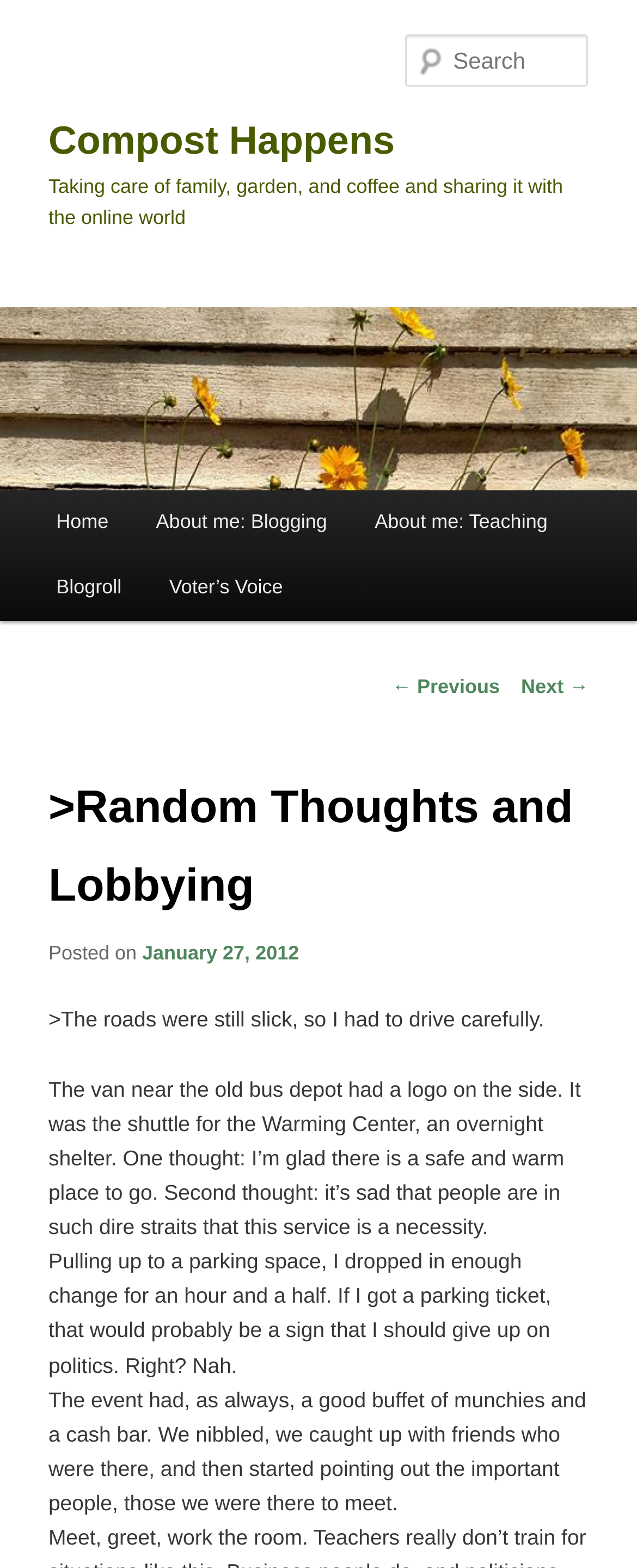Specify the bounding box coordinates of the area to click in order to execute this command: 'Read the previous post'. The coordinates should consist of four float numbers ranging from 0 to 1, and should be formatted as [left, top, right, bottom].

[0.615, 0.431, 0.785, 0.445]